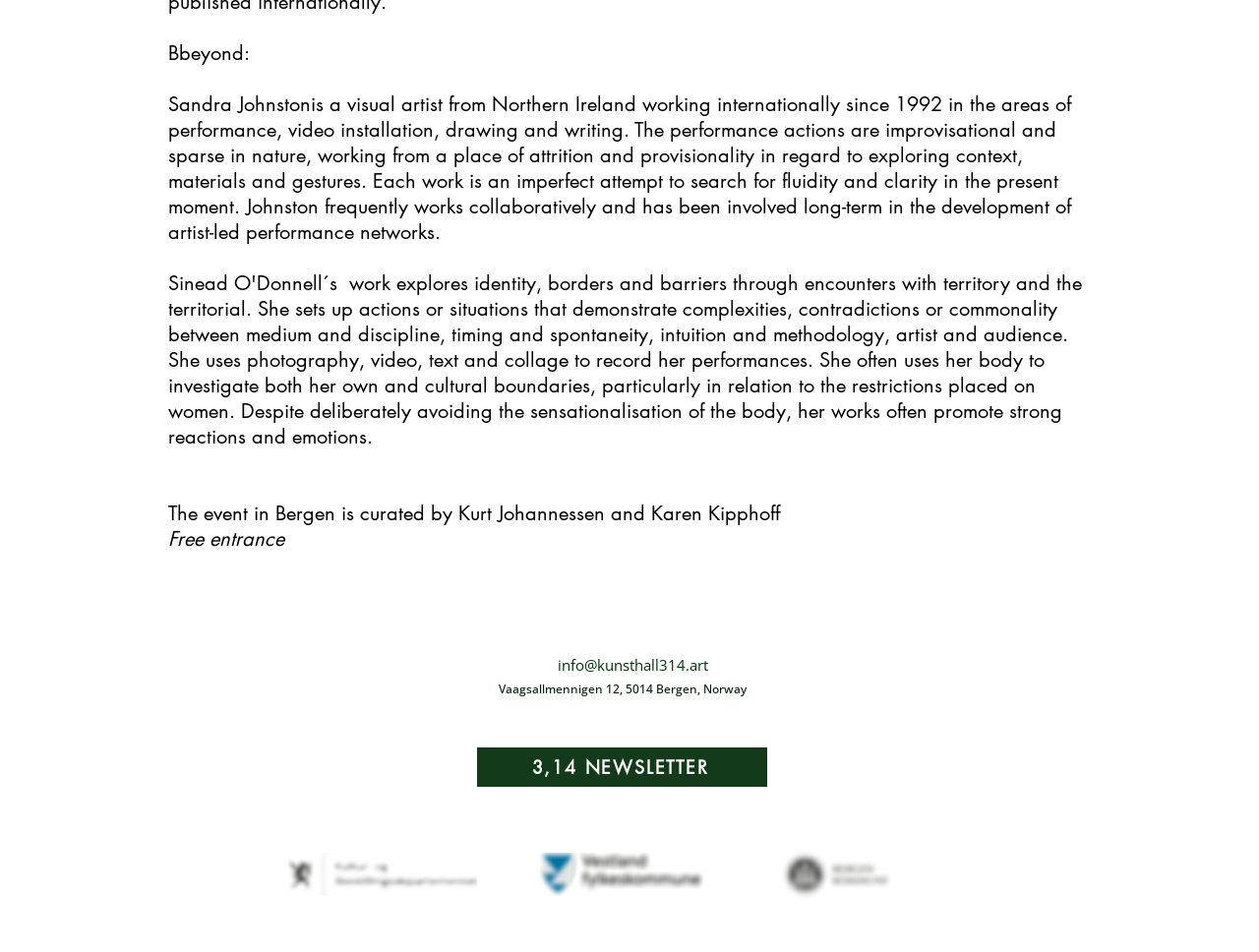How many social media links are there?
Please answer the question with a detailed response using the information from the screenshot.

There are three social media links, namely Facebook, Instagram, and LinkedIn, as listed under the 'Social Bar' section.